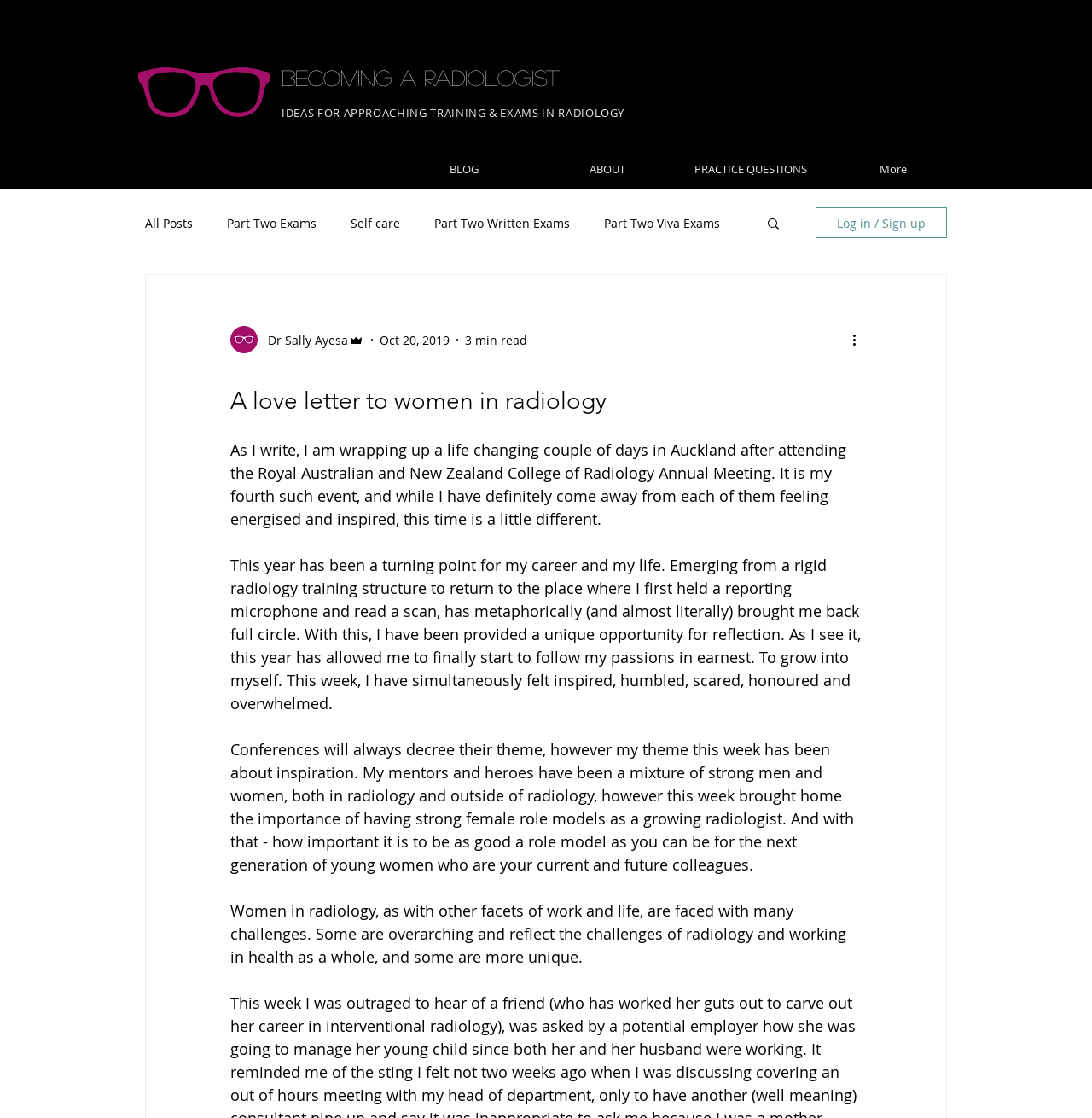Pinpoint the bounding box coordinates of the clickable element needed to complete the instruction: "Read more about 'Part Two Exams'". The coordinates should be provided as four float numbers between 0 and 1: [left, top, right, bottom].

[0.208, 0.192, 0.29, 0.206]